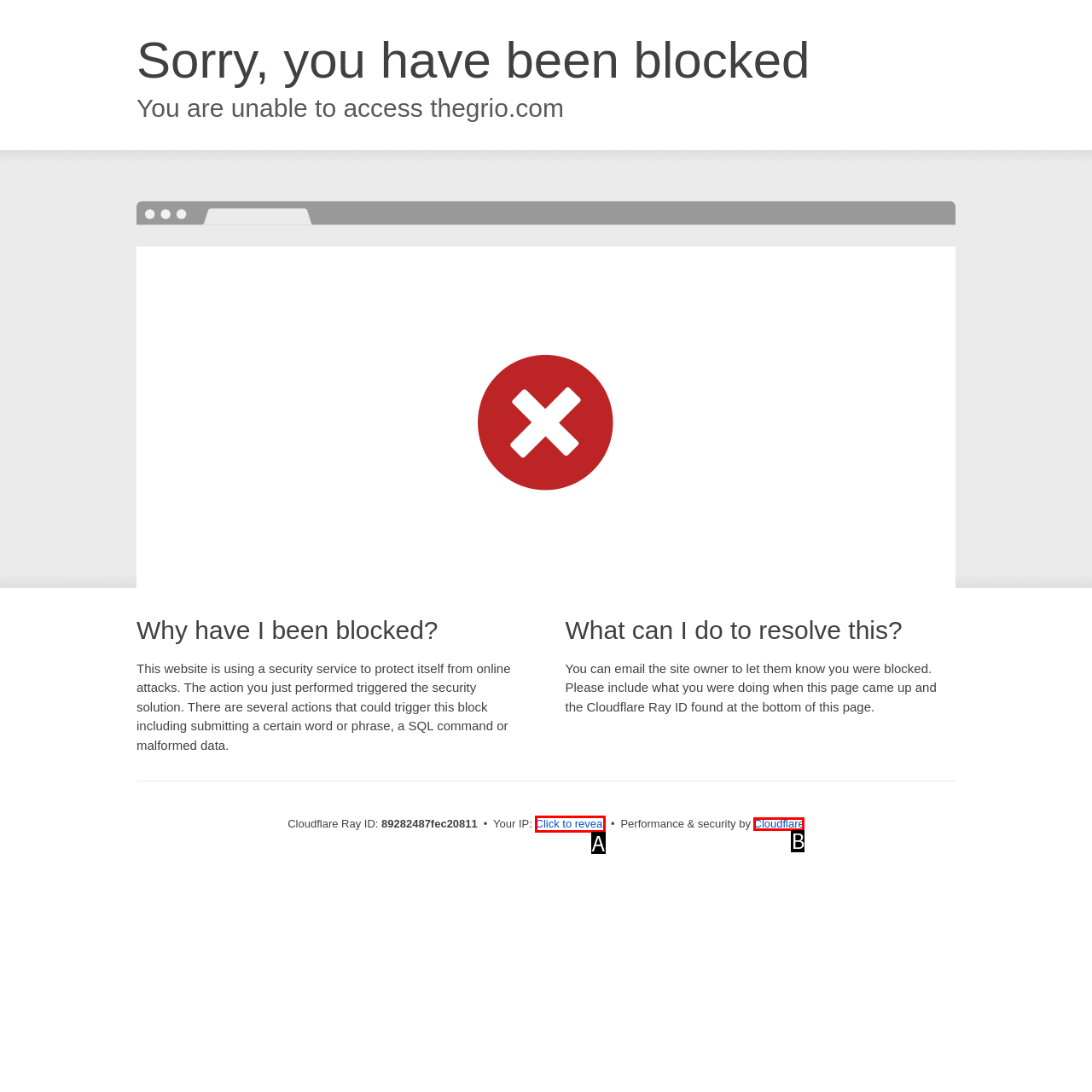Select the option that matches the description: Cloudflare. Answer with the letter of the correct option directly.

B